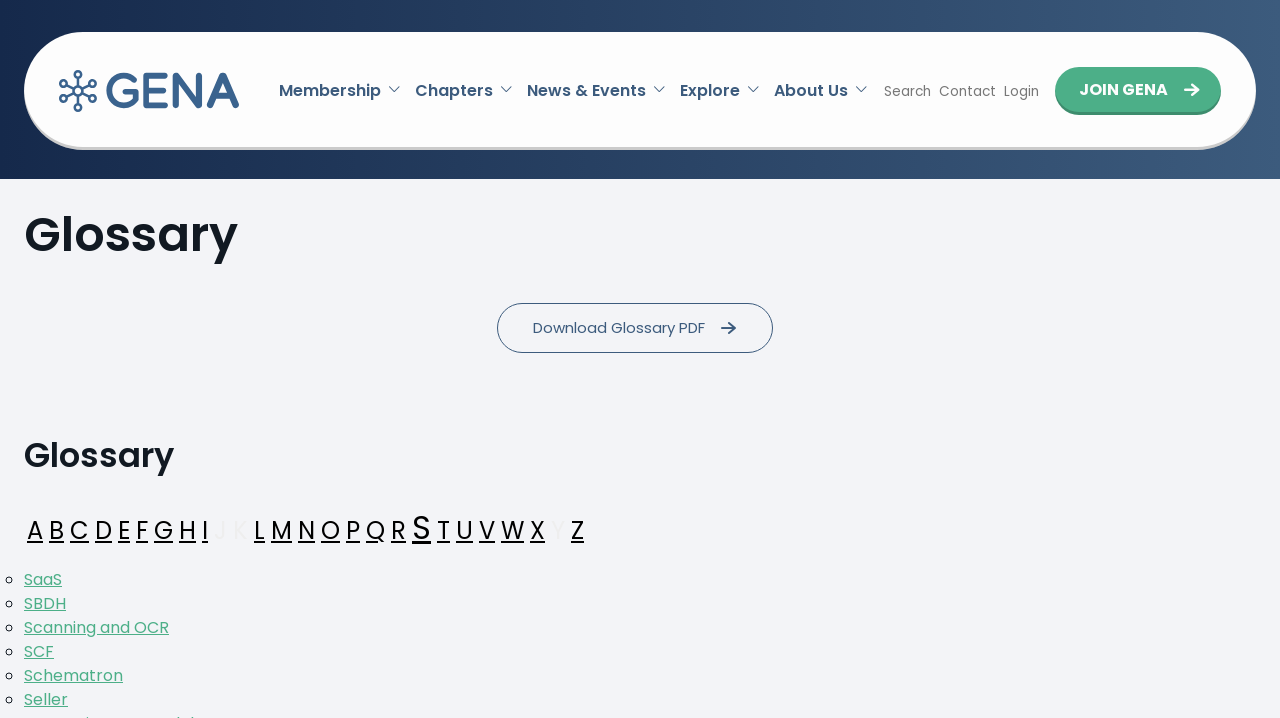Give an extensive and precise description of the webpage.

The webpage is titled "Glossary - GENA" and features a logo at the top left corner. Below the logo, there is a main navigation menu with five links: "Membership", "Chapters", "News & Events", "Explore", and "About Us". Each link has a dropdown menu.

To the right of the navigation menu, there is a search bar with a label "Search:" and a search button. Below the search bar, there are three links: "Search", "Contact", and "Login".

On the top right corner, there is a button navigation menu with a single link "JOIN GENA".

The main content of the webpage is an article with a heading "Glossary" at the top. Below the heading, there is a link to download a Glossary PDF. The glossary is organized alphabetically, with links to each letter of the alphabet from "A" to "Z". Each link is positioned horizontally, with the letters "J" and "K" being static text instead of links.

Below the alphabetical links, there is a list of glossary terms, each marked with a bullet point (◦). The list includes terms such as "SaaS", "SBDH", "Scanning and OCR", "SCF", "Schematron", and "Seller". Each term is a link, and they are arranged vertically in a single column.